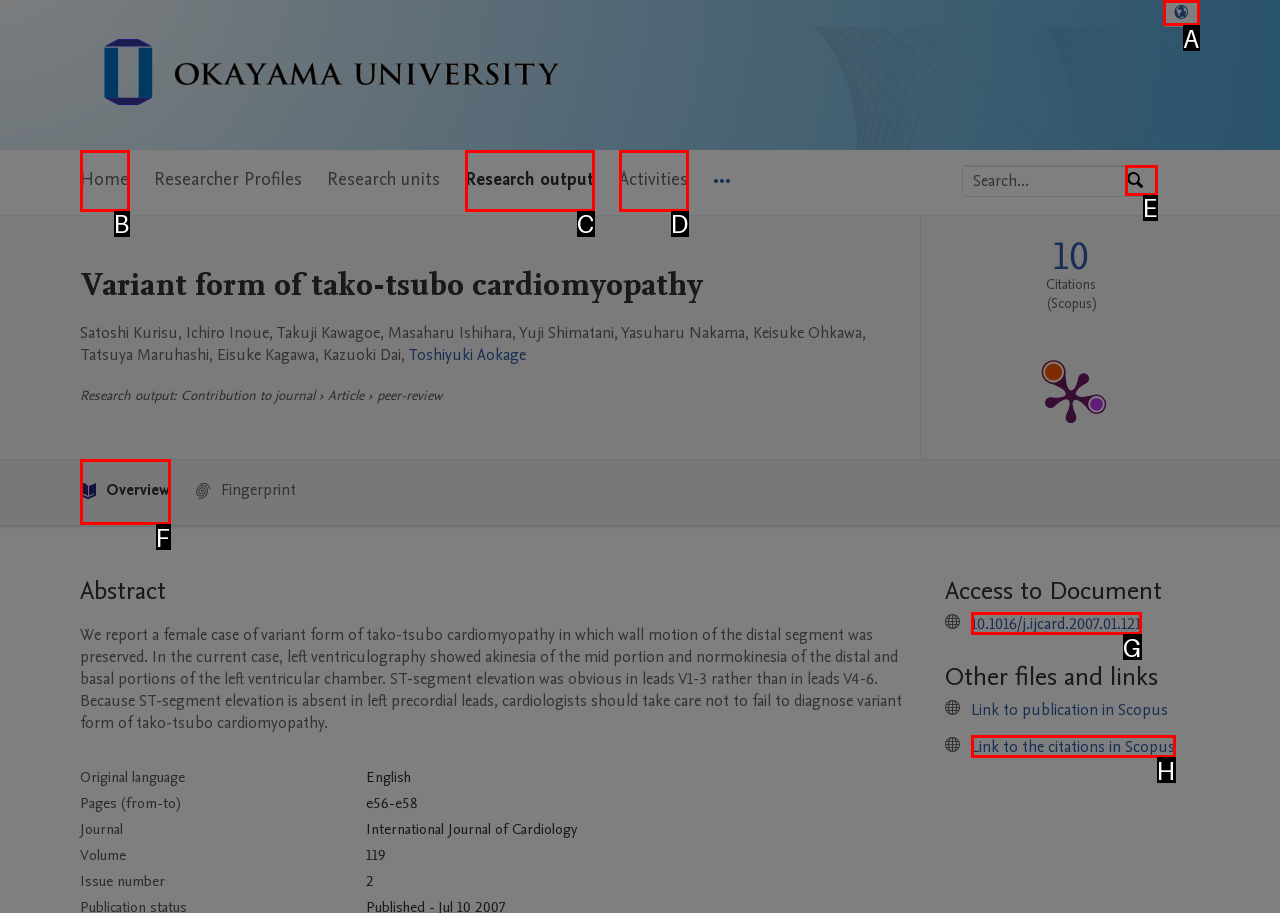Identify the correct HTML element to click for the task: Select language. Provide the letter of your choice.

A